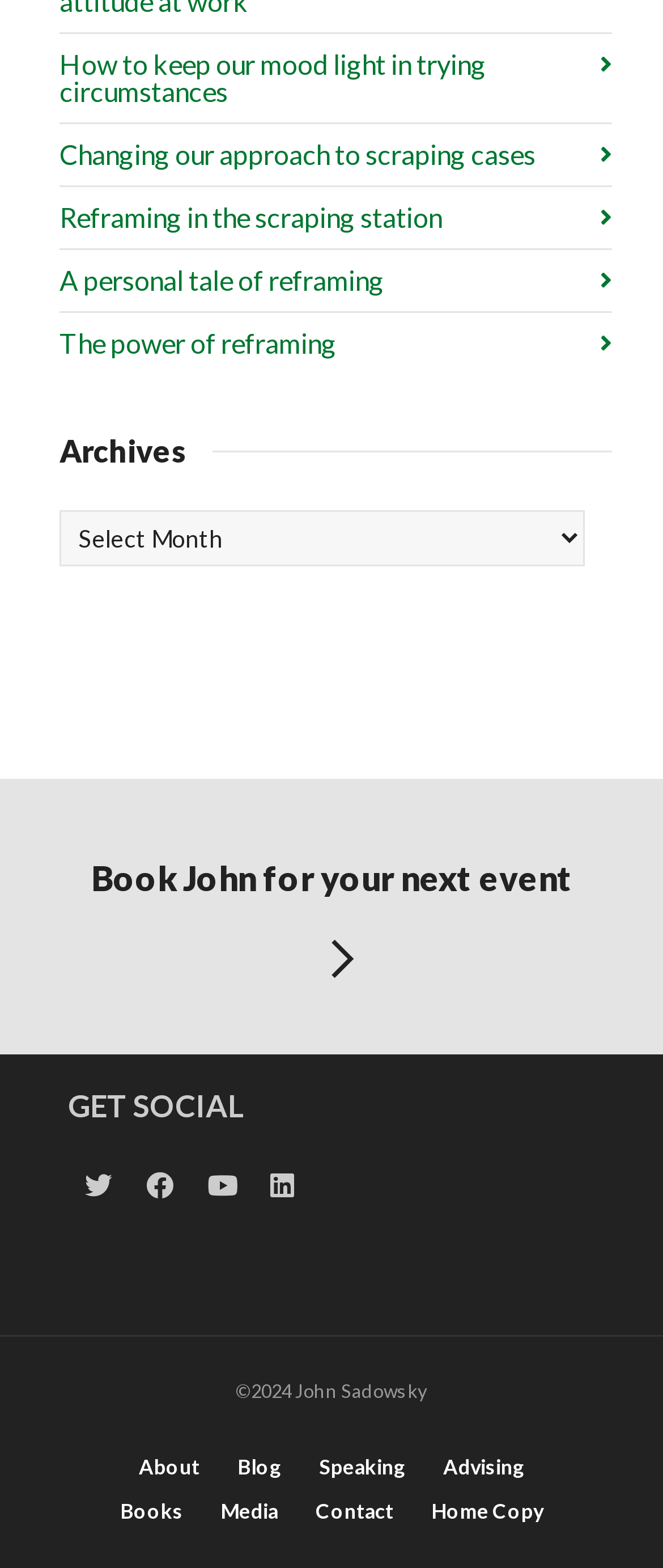Indicate the bounding box coordinates of the element that needs to be clicked to satisfy the following instruction: "Read the article about keeping our mood light in trying circumstances". The coordinates should be four float numbers between 0 and 1, i.e., [left, top, right, bottom].

[0.09, 0.021, 0.923, 0.078]